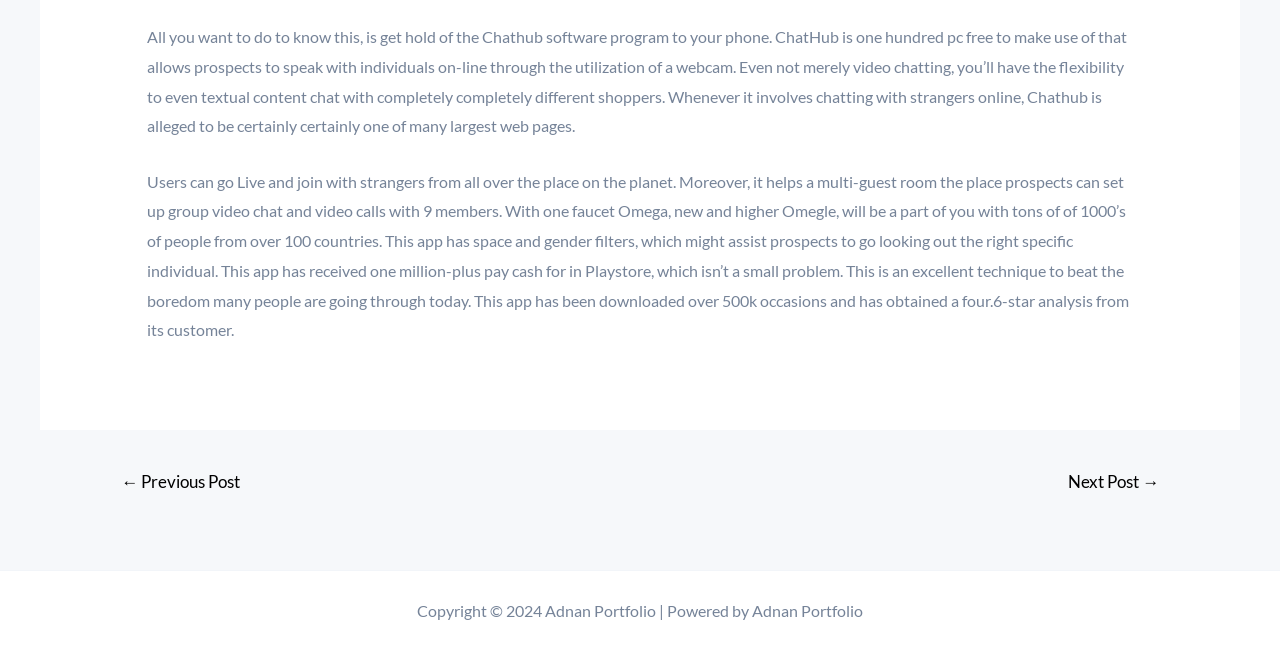Answer the following query concisely with a single word or phrase:
How many people can join a group video chat?

9 members